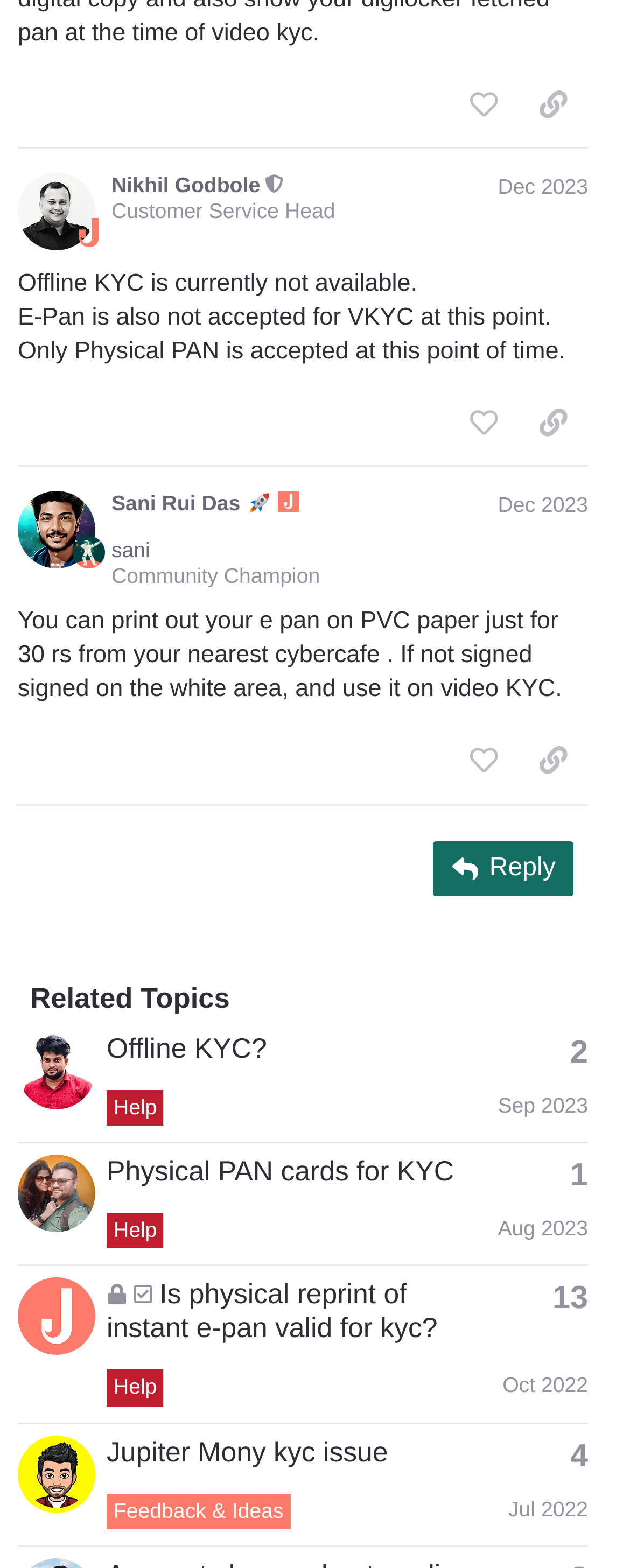Identify the coordinates of the bounding box for the element that must be clicked to accomplish the instruction: "View the topic 'Offline KYC?'".

[0.027, 0.658, 0.933, 0.729]